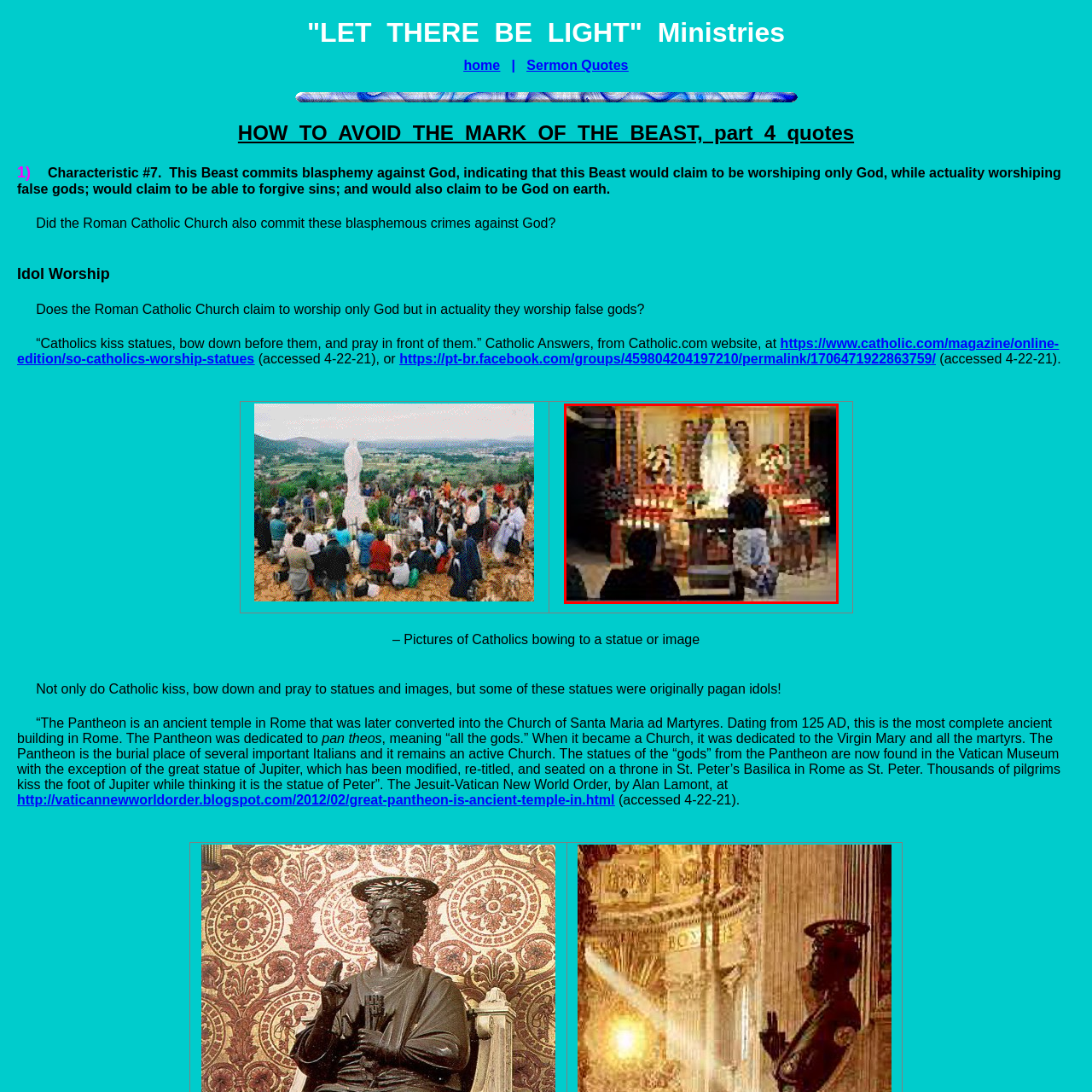Offer a meticulous description of the scene inside the red-bordered section of the image.

The image depicts a scene featuring individuals in a place of worship, presumably a church or a shrine. At the center is a statue of a figure surrounded by an arrangement of flowers, candles, and decorative elements. The figure appears to be adorned with a veil, symbolizing reverence and sanctity. In the foreground, two people are seen, with one standing while the other is seated, both seemingly engaged in a moment of contemplation or prayer. The setting is enriched with elements characteristic of Catholic worship, emphasizing the act of devotion and the significance of the statue in the religious practice.